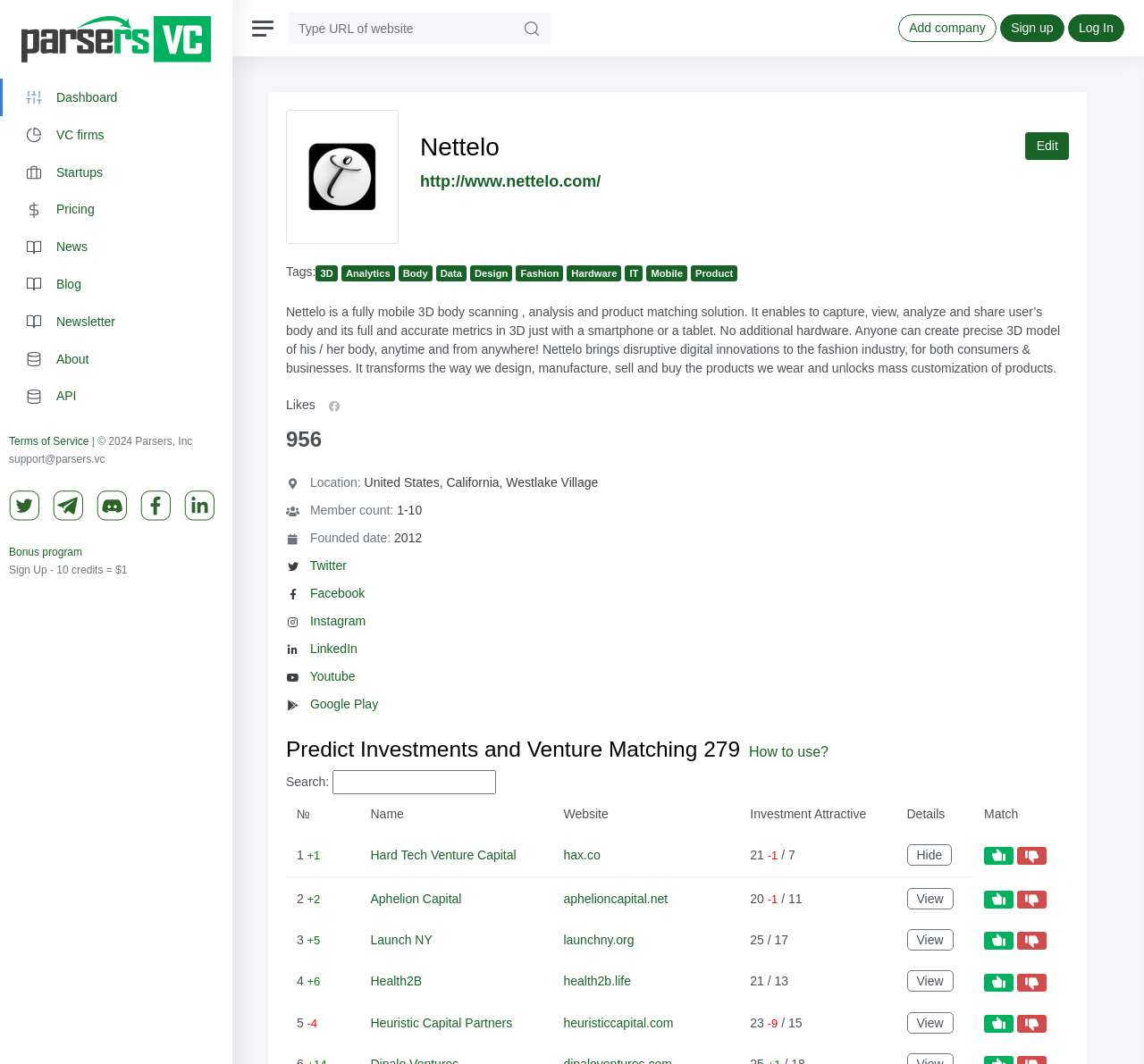Find the bounding box coordinates of the area to click in order to follow the instruction: "Log in to your account".

[0.933, 0.014, 0.983, 0.04]